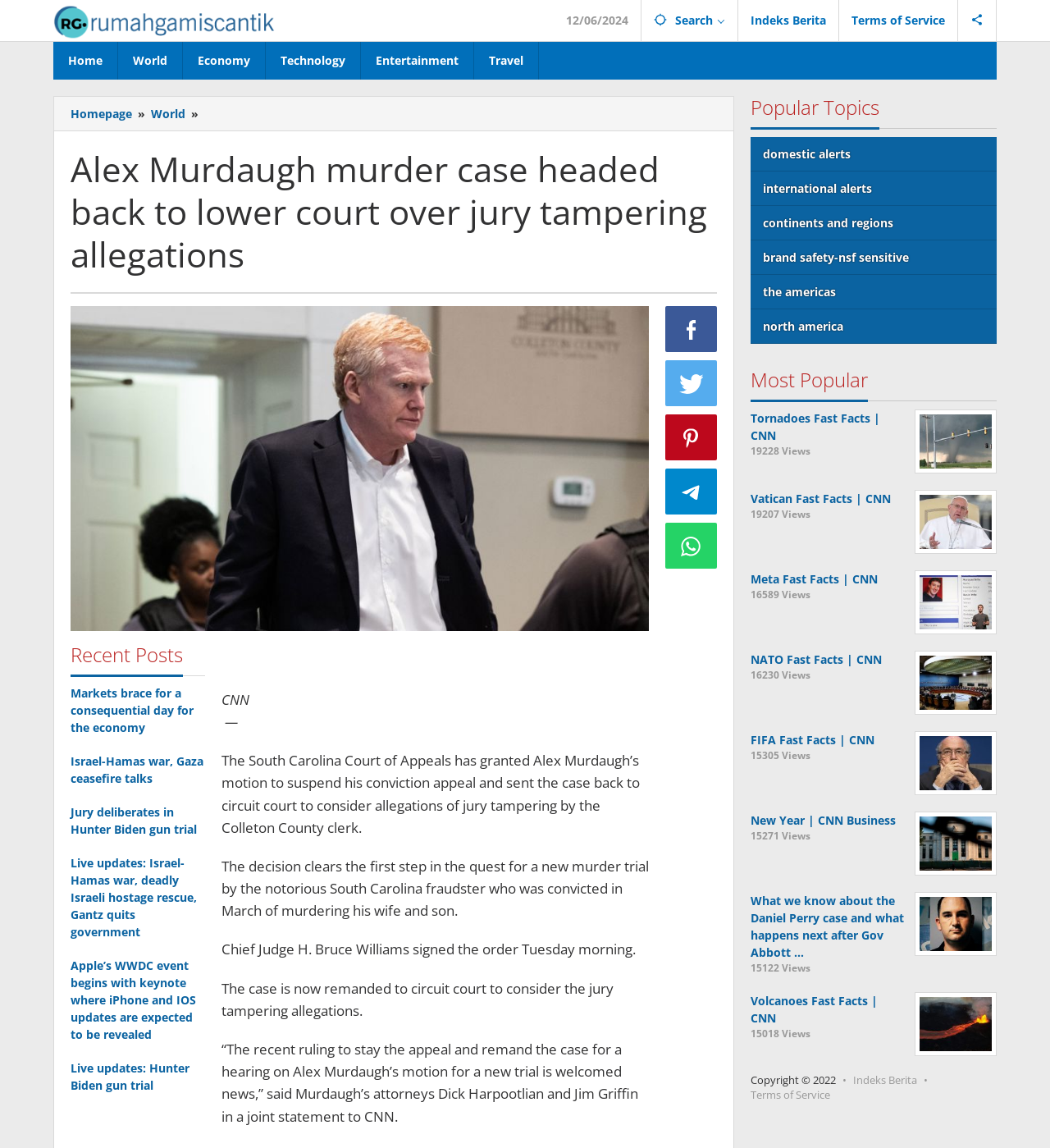Find the bounding box of the UI element described as follows: "north america".

[0.715, 0.269, 0.949, 0.299]